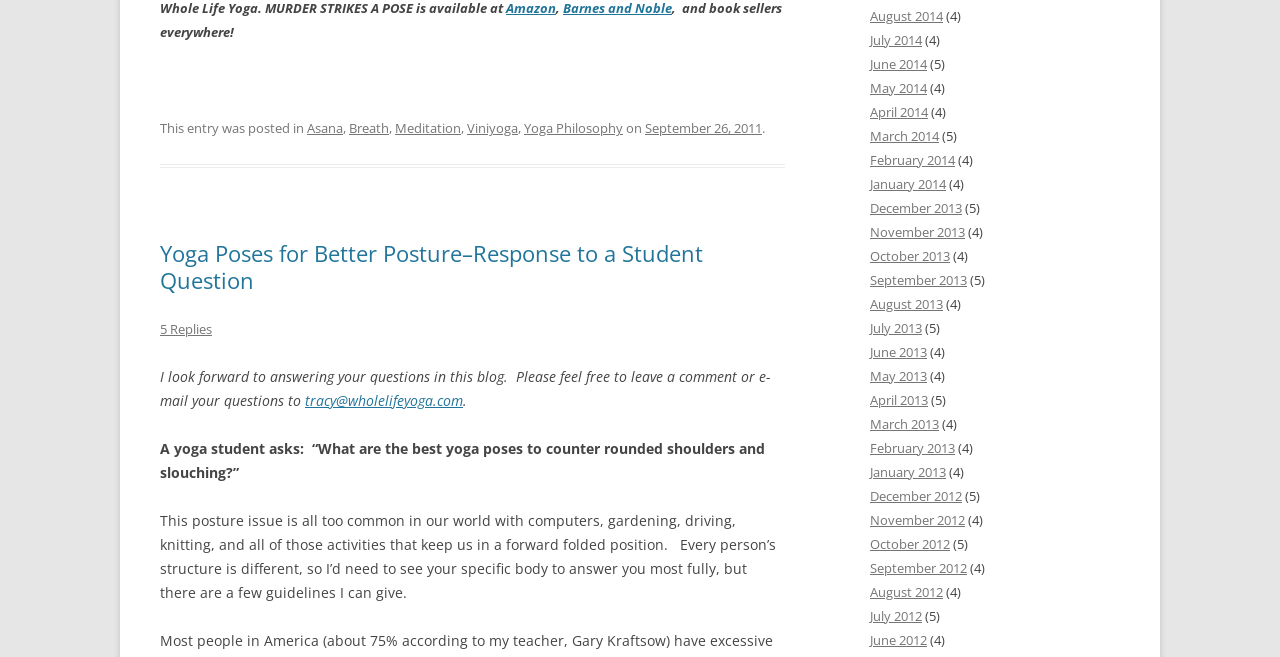What is the topic of the blog post?
Based on the image, please offer an in-depth response to the question.

The topic of the blog post can be determined by reading the heading 'Yoga Poses for Better Posture–Response to a Student Question' which is located in the header section of the webpage.